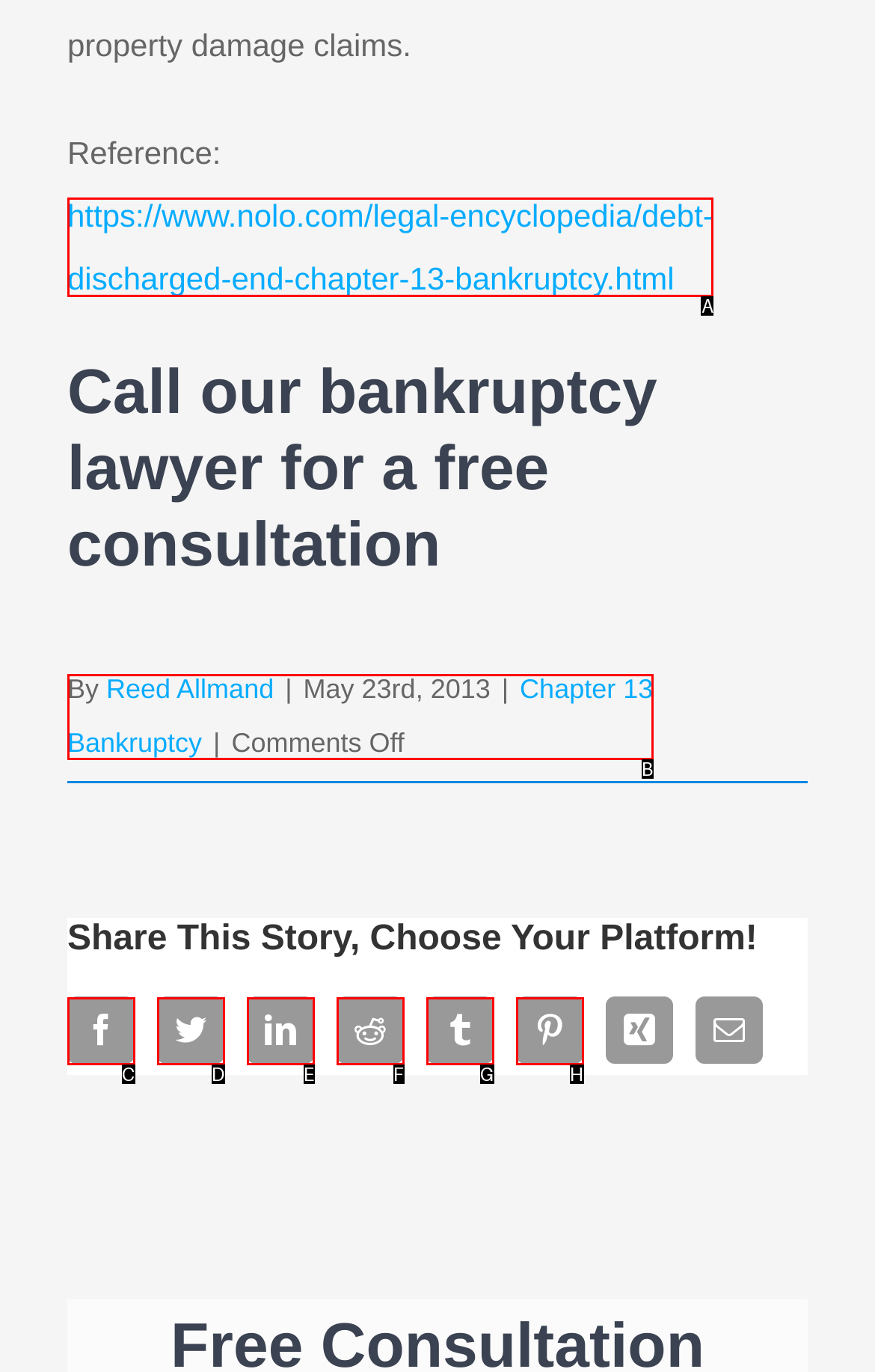Given the description: Twitter, identify the HTML element that fits best. Respond with the letter of the correct option from the choices.

D